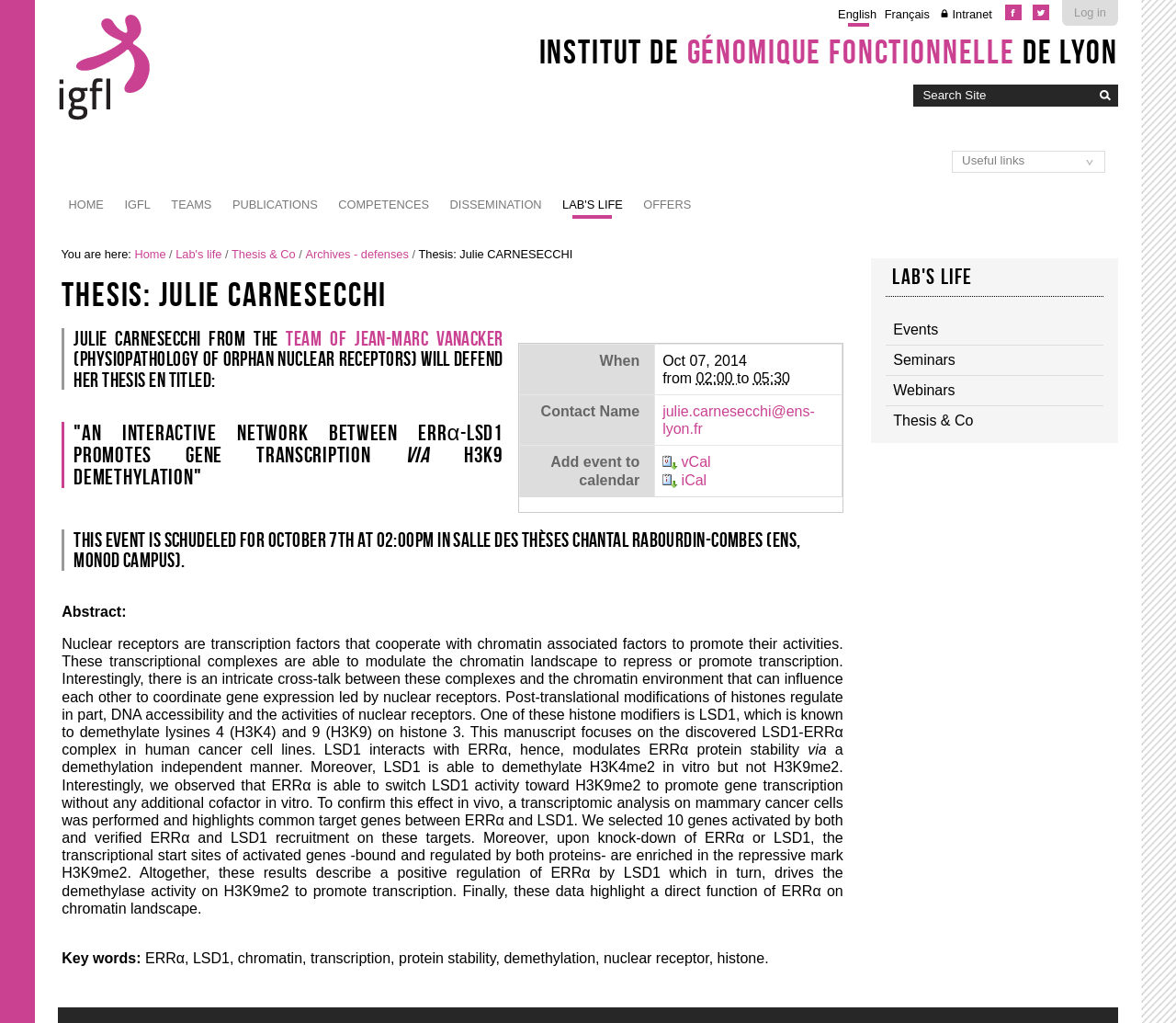What is the date of the thesis defense?
Using the visual information, respond with a single word or phrase.

October 7th, 2014